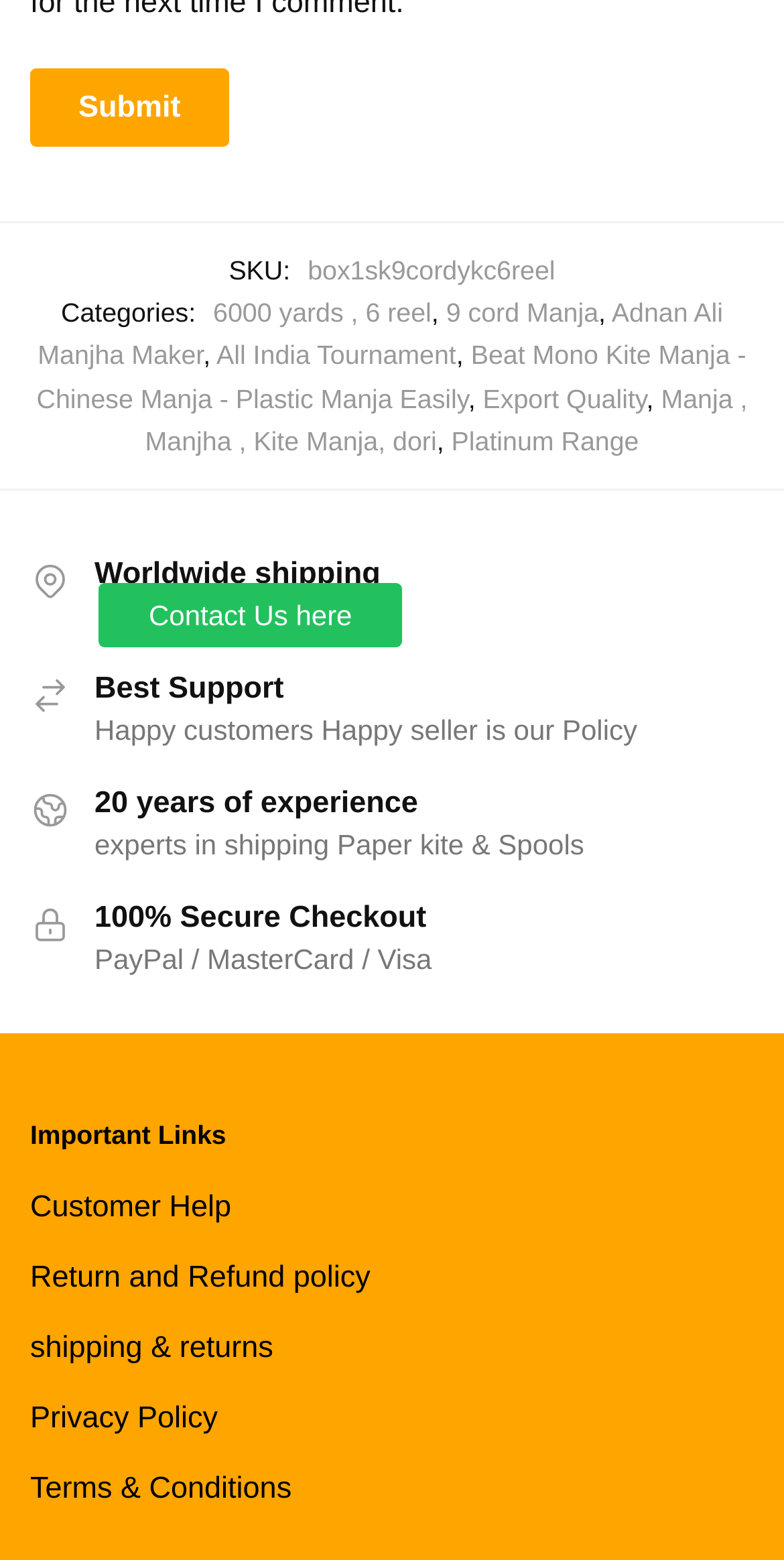Identify the bounding box coordinates for the element you need to click to achieve the following task: "go to previous page". The coordinates must be four float values ranging from 0 to 1, formatted as [left, top, right, bottom].

None